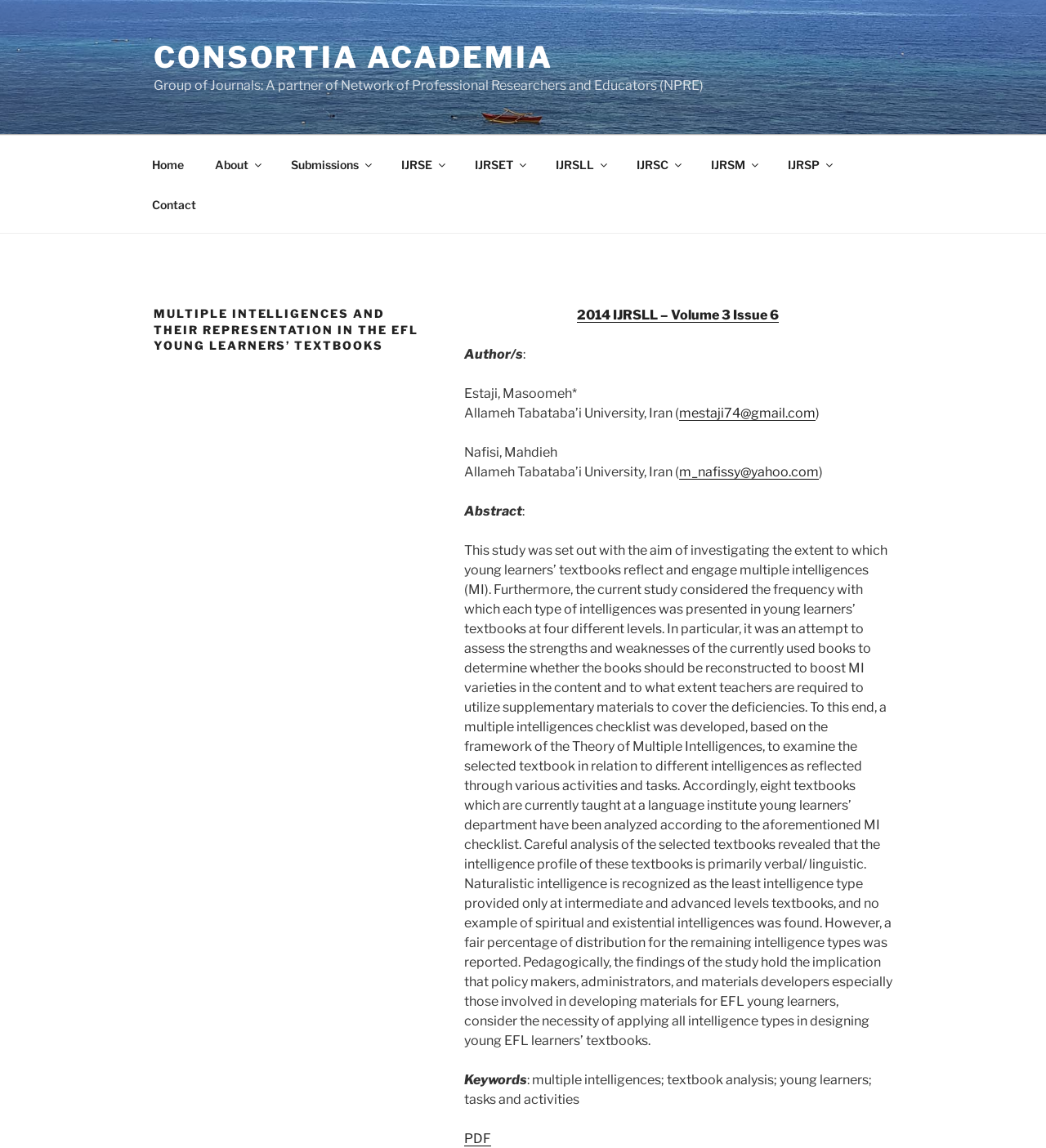How many keywords are listed in the article?
Please answer the question with a detailed and comprehensive explanation.

I looked at the keywords section on the webpage and counted the number of keywords, which are 'multiple intelligences', 'textbook analysis', 'young learners', 'tasks', and 'activities'.